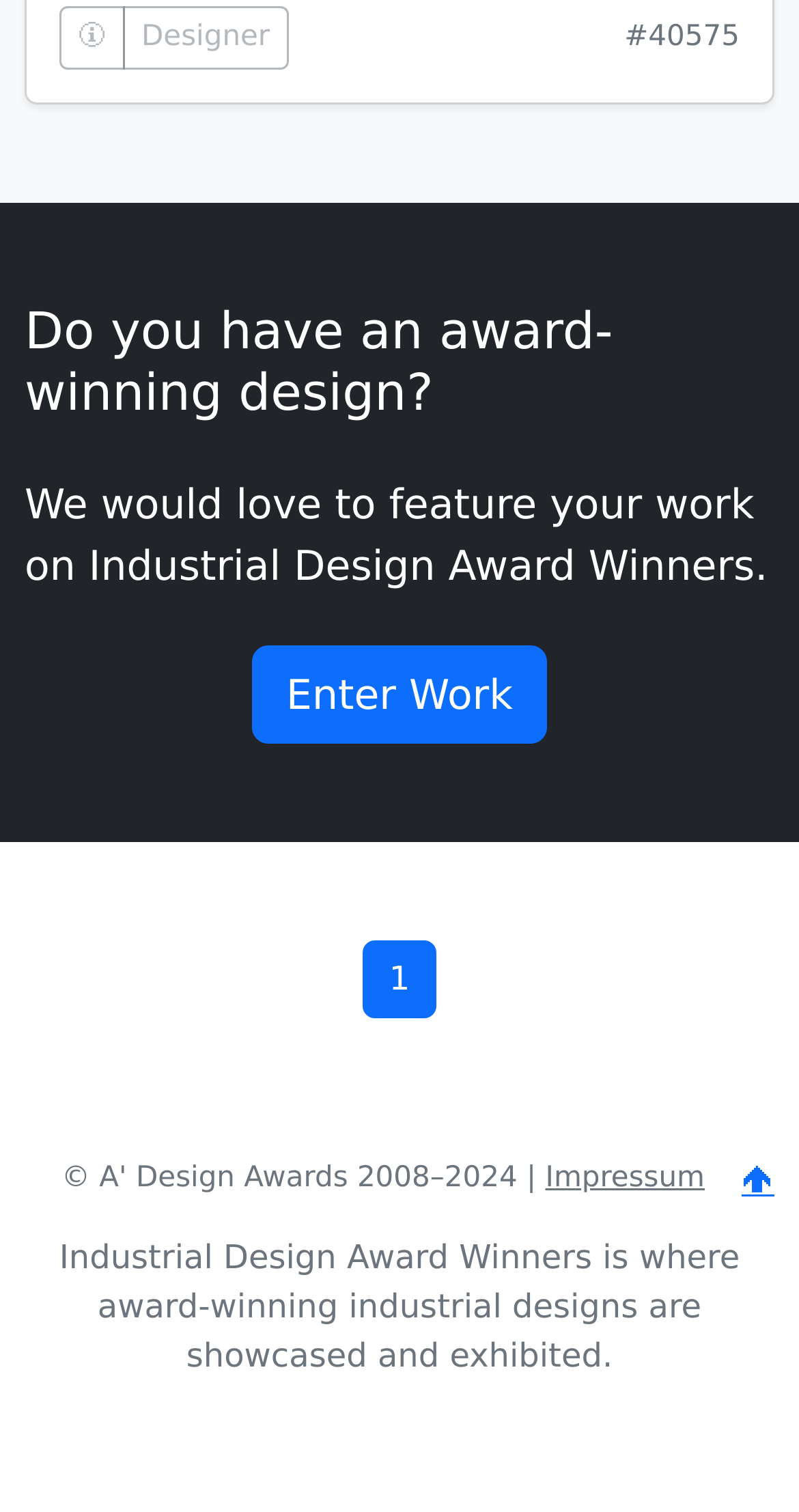How can users submit their work?
Look at the image and respond to the question as thoroughly as possible.

The link 'Enter Work' is present on the webpage, which implies that users can submit their work by clicking on this link.